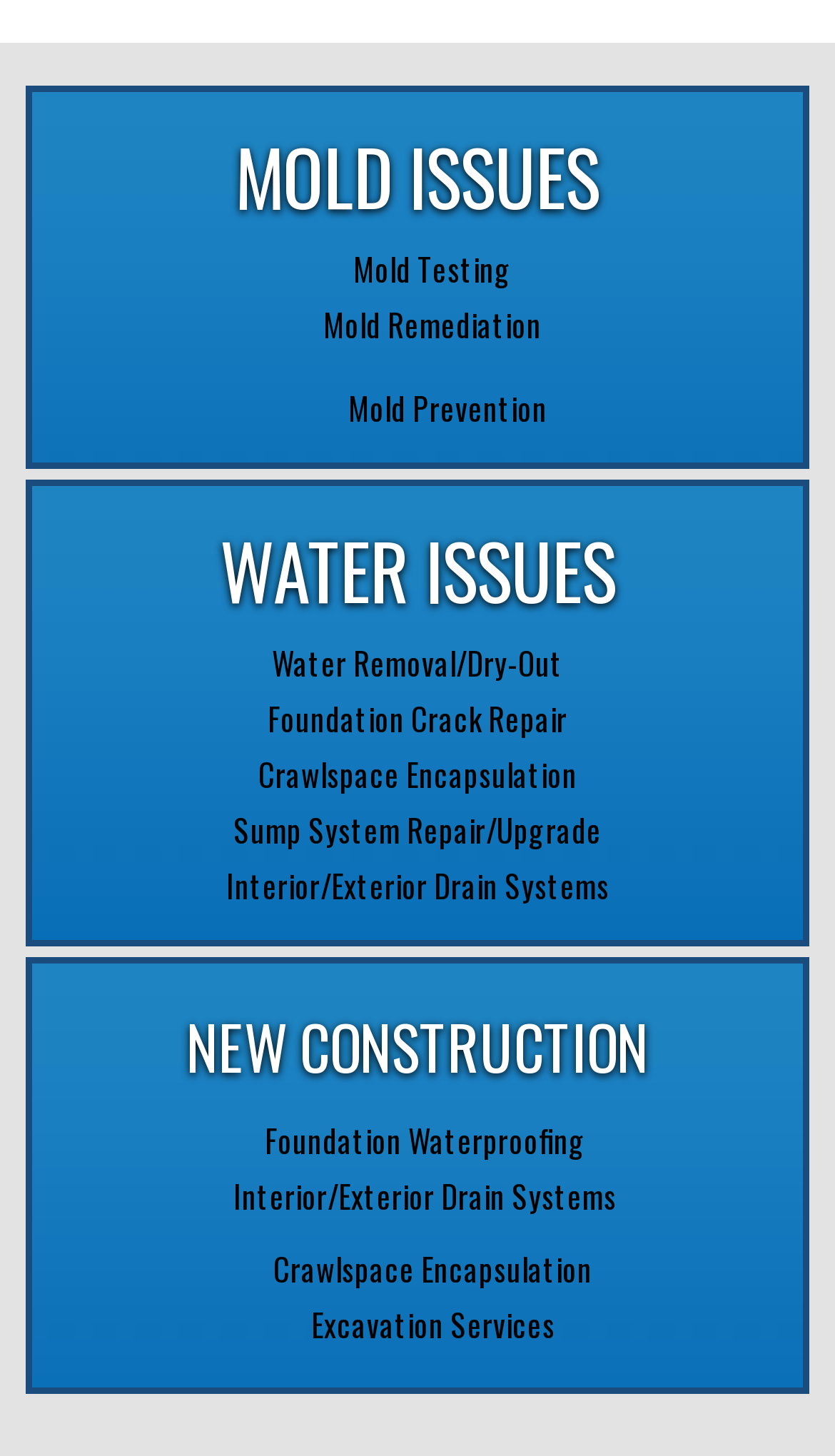How many links are there in the 'WATER ISSUES' section?
Please provide a detailed and comprehensive answer to the question.

The 'WATER ISSUES' section has five links: 'Water Removal/Dry-Out', 'Foundation Crack Repair', 'Crawlspace Encapsulation', 'Sump System Repair/Upgrade', and 'Interior/Exterior Drain Systems'.